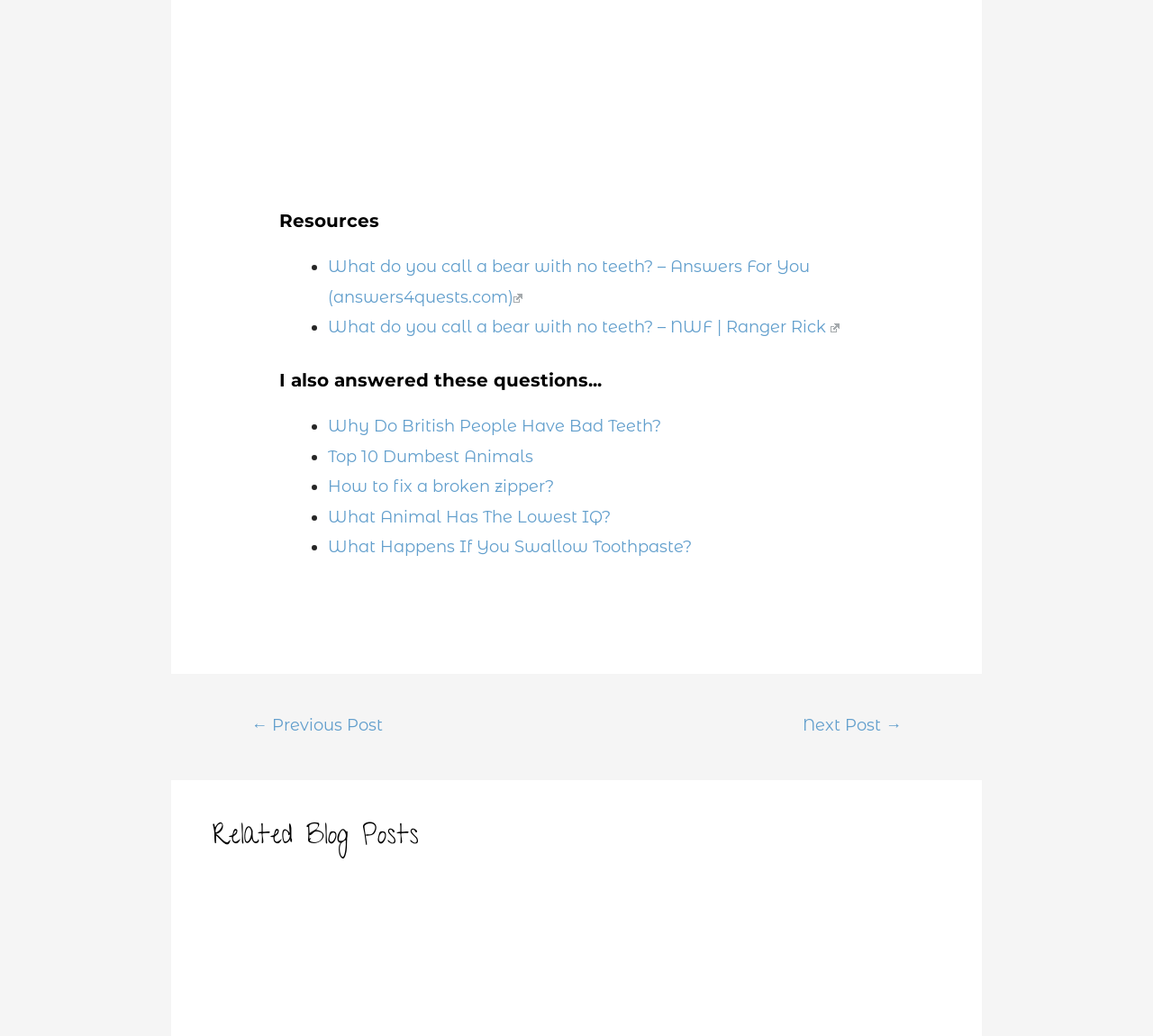What is the last link listed under 'I also answered these questions...'?
Carefully analyze the image and provide a thorough answer to the question.

The last link listed under 'I also answered these questions...' is 'What Happens If You Swallow Toothpaste?', which is the 7th link in the list.